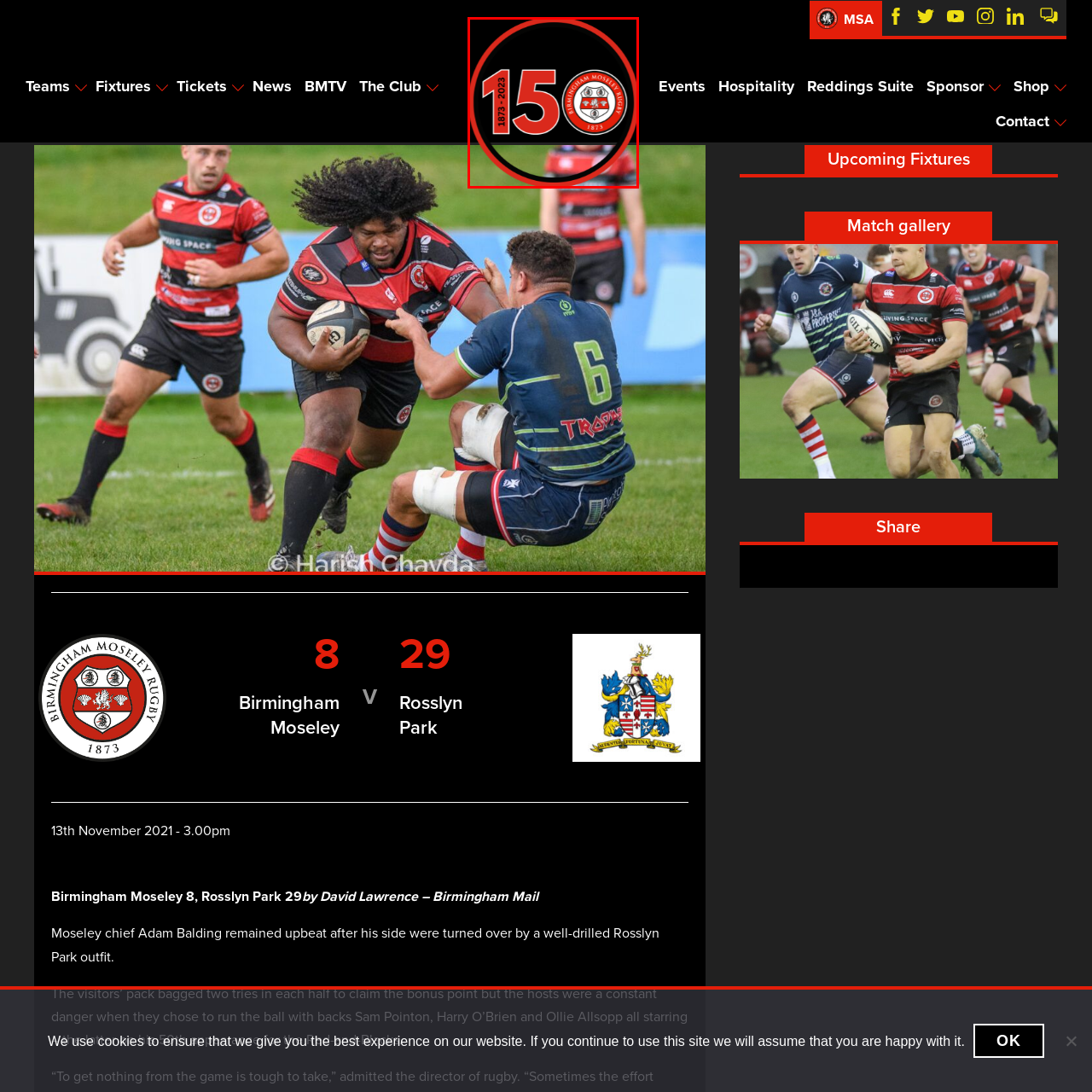Describe all the elements and activities occurring in the red-outlined area of the image extensively.

The image showcases a commemorative logo for Birmingham Moseley Rugby, celebrating the club's 150th anniversary from 1873 to 2023. The design features a bold red "150" prominently displayed, surrounded by the club's emblem, which includes the text "Birmingham Moseley Rugby" along with the founding year, 1873. This logo symbolizes the rich heritage and long-standing tradition of the club, highlighting its significance in the rugby community. The colors and design elements reflect the team's identity, serving as a vibrant reminder of its history and accomplishments over the past century and a half.